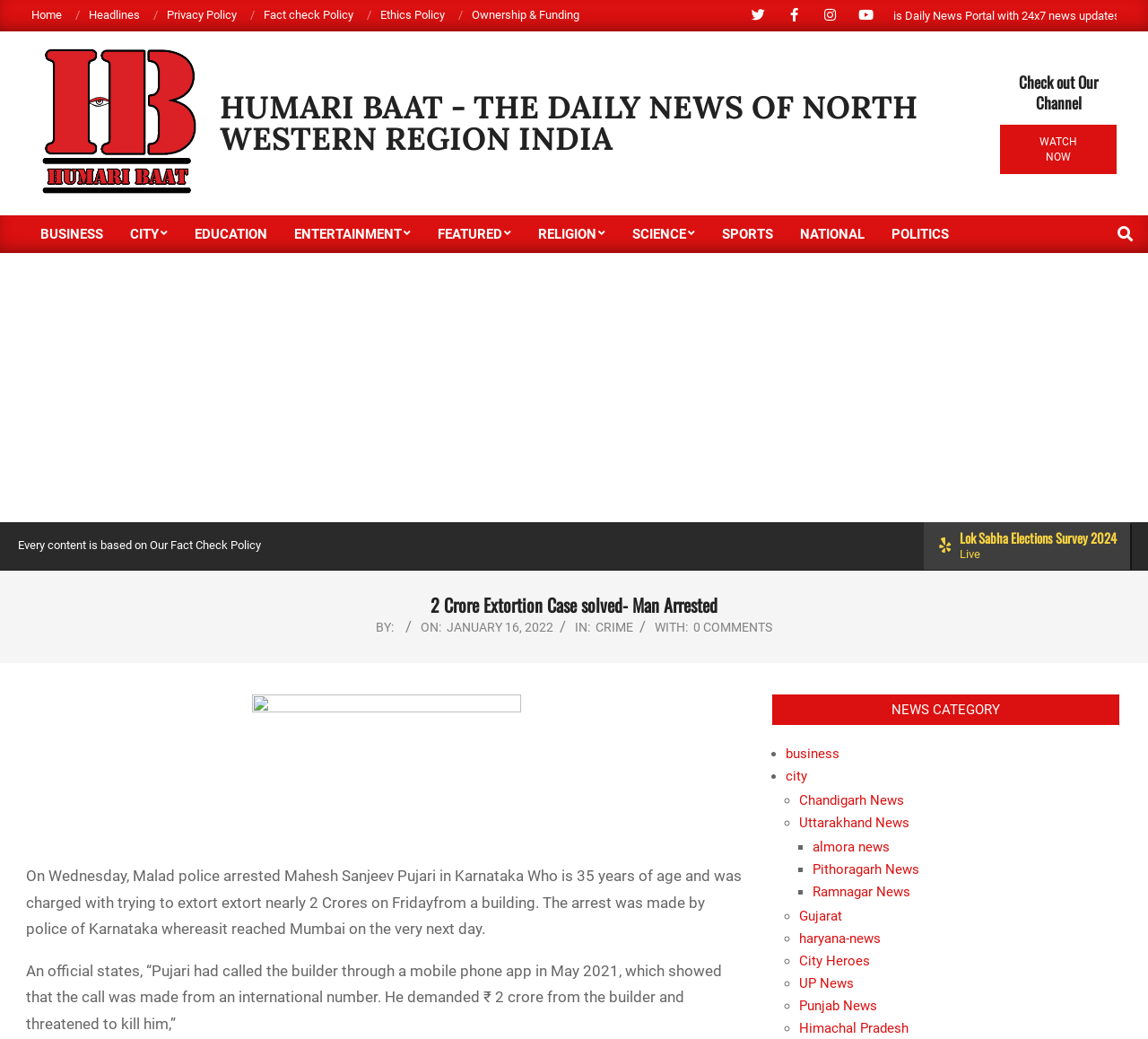Determine the coordinates of the bounding box for the clickable area needed to execute this instruction: "Read the news category".

[0.673, 0.669, 0.975, 0.698]